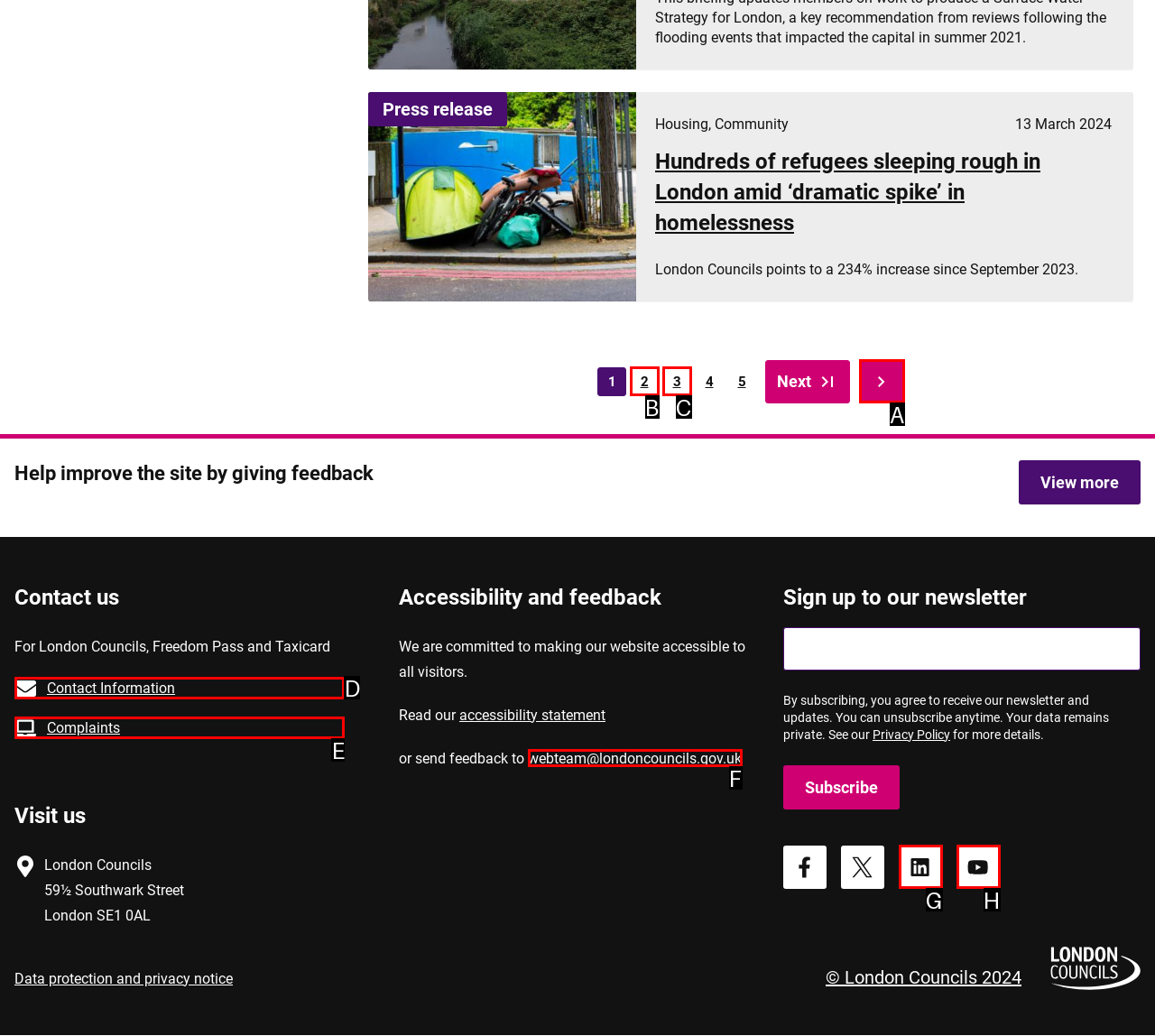Which HTML element matches the description: Complaints the best? Answer directly with the letter of the chosen option.

E